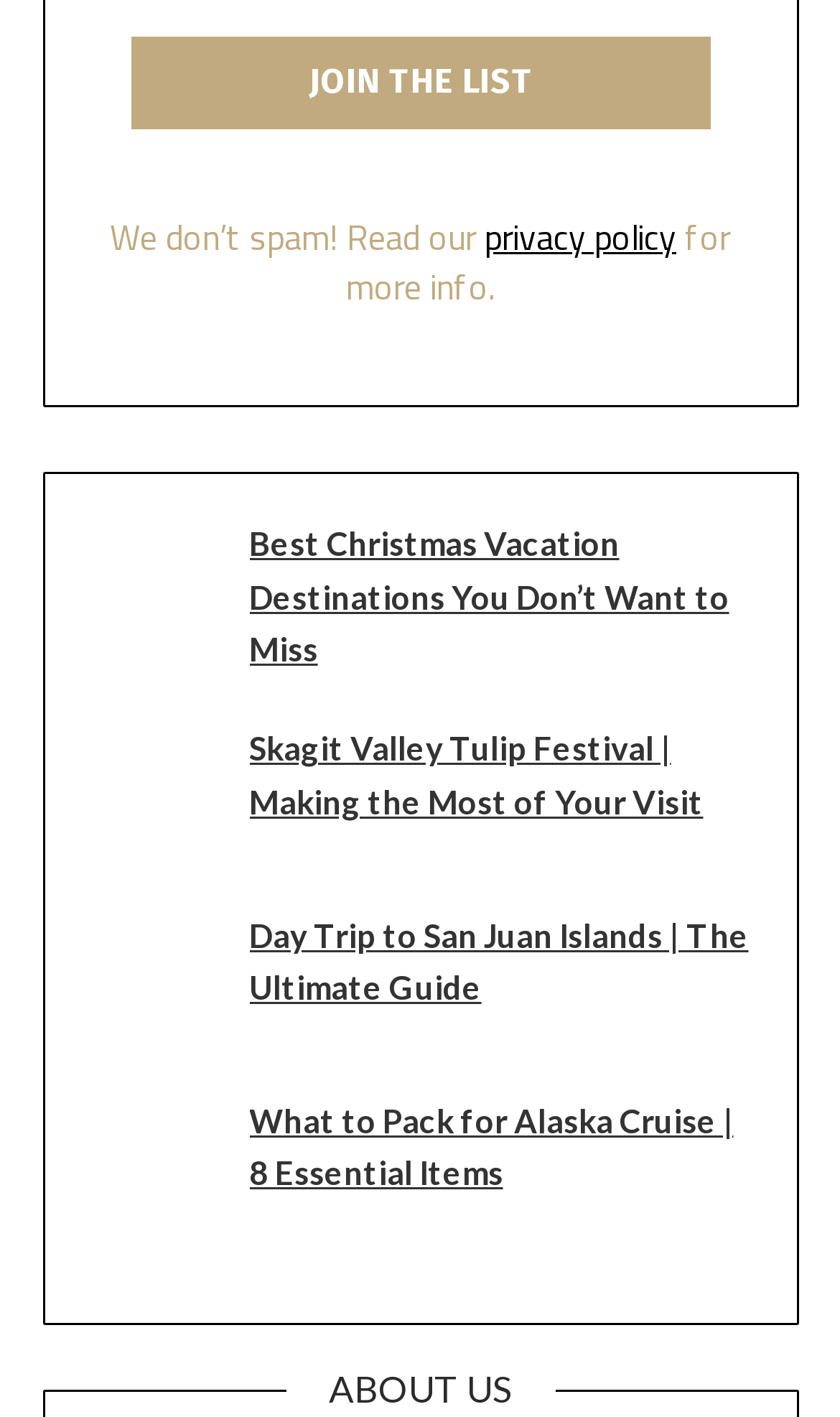Please respond in a single word or phrase: 
What is the topic of the first link?

Christmas Vacation Destinations